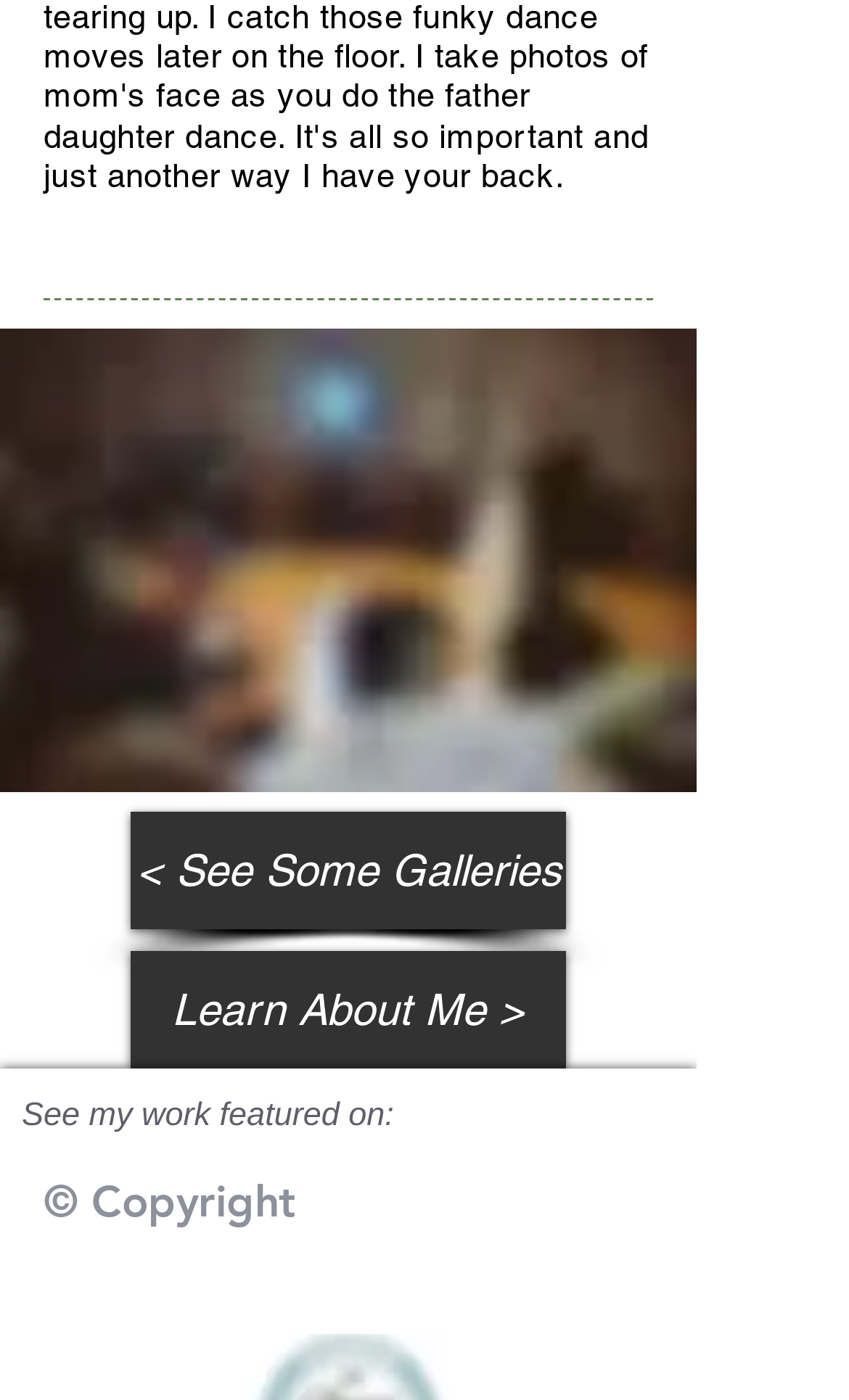How many social media icons are there?
Using the visual information, answer the question in a single word or phrase.

2